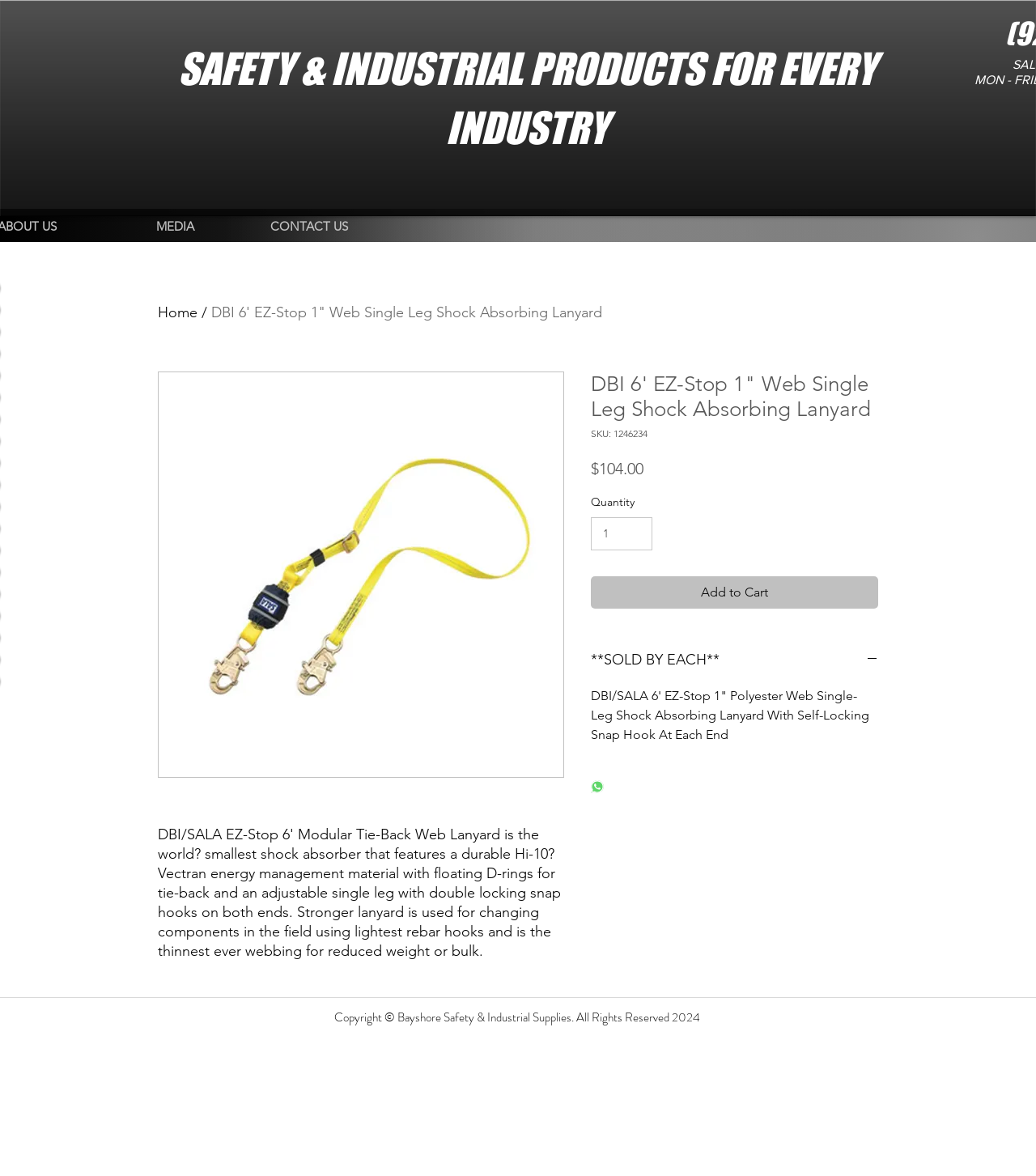Please identify the bounding box coordinates of the region to click in order to complete the task: "View the product image". The coordinates must be four float numbers between 0 and 1, specified as [left, top, right, bottom].

[0.153, 0.317, 0.544, 0.661]